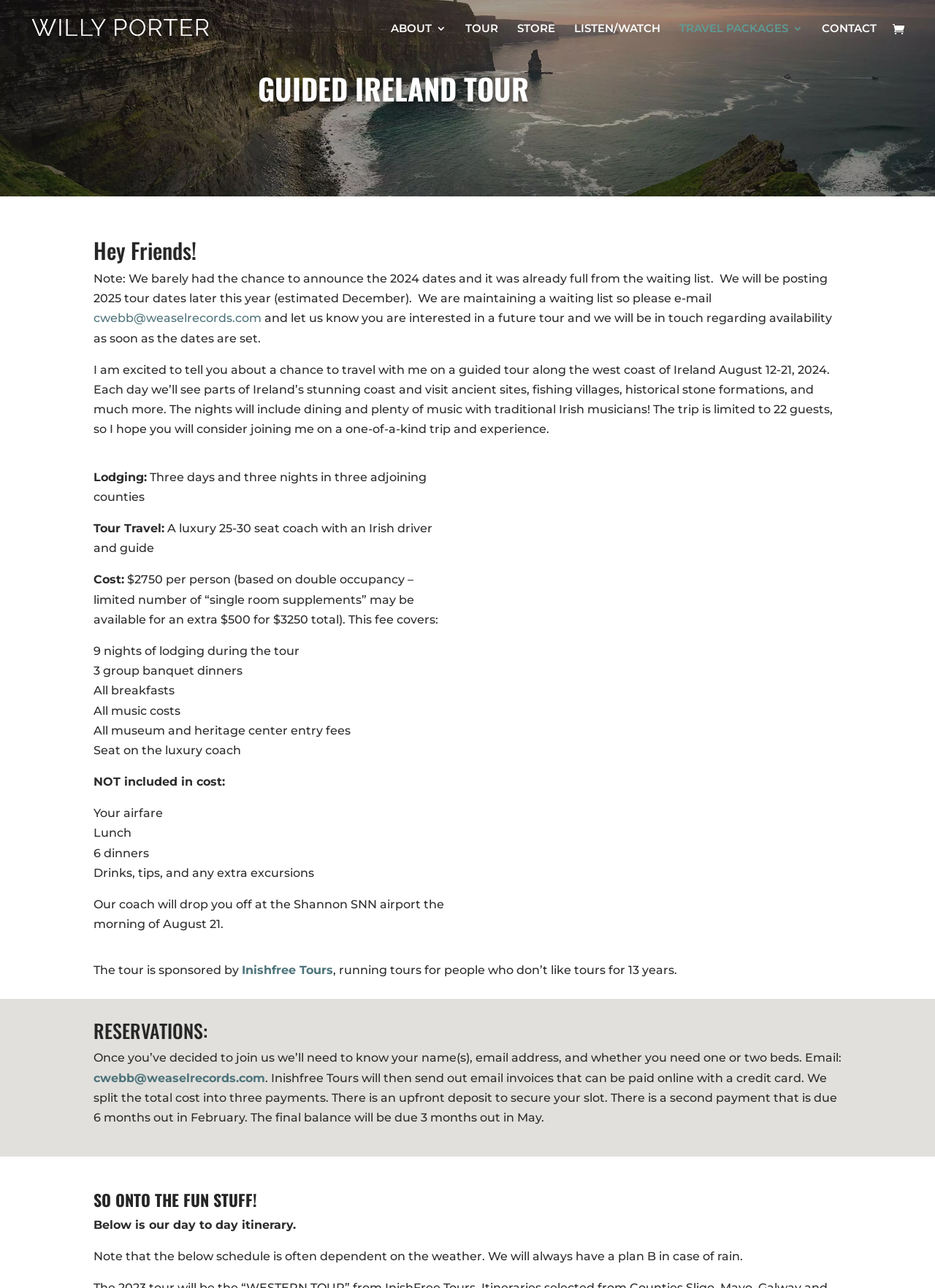Please identify the bounding box coordinates of the element's region that I should click in order to complete the following instruction: "View the day to day itinerary". The bounding box coordinates consist of four float numbers between 0 and 1, i.e., [left, top, right, bottom].

[0.1, 0.945, 0.316, 0.956]